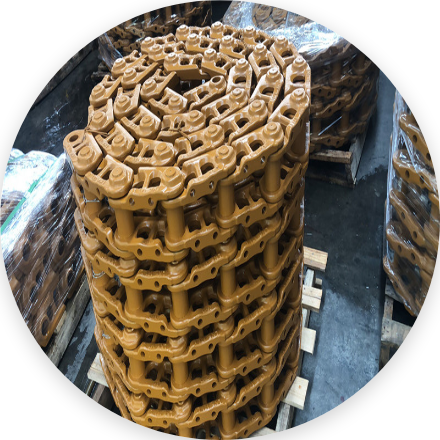What is Laike Construction Machinery known for?
Please use the image to provide an in-depth answer to the question.

According to the caption, Laike Construction Machinery is noted for producing high-quality undercarriage parts that combine durability and cost-effectiveness, making them popular among customers.